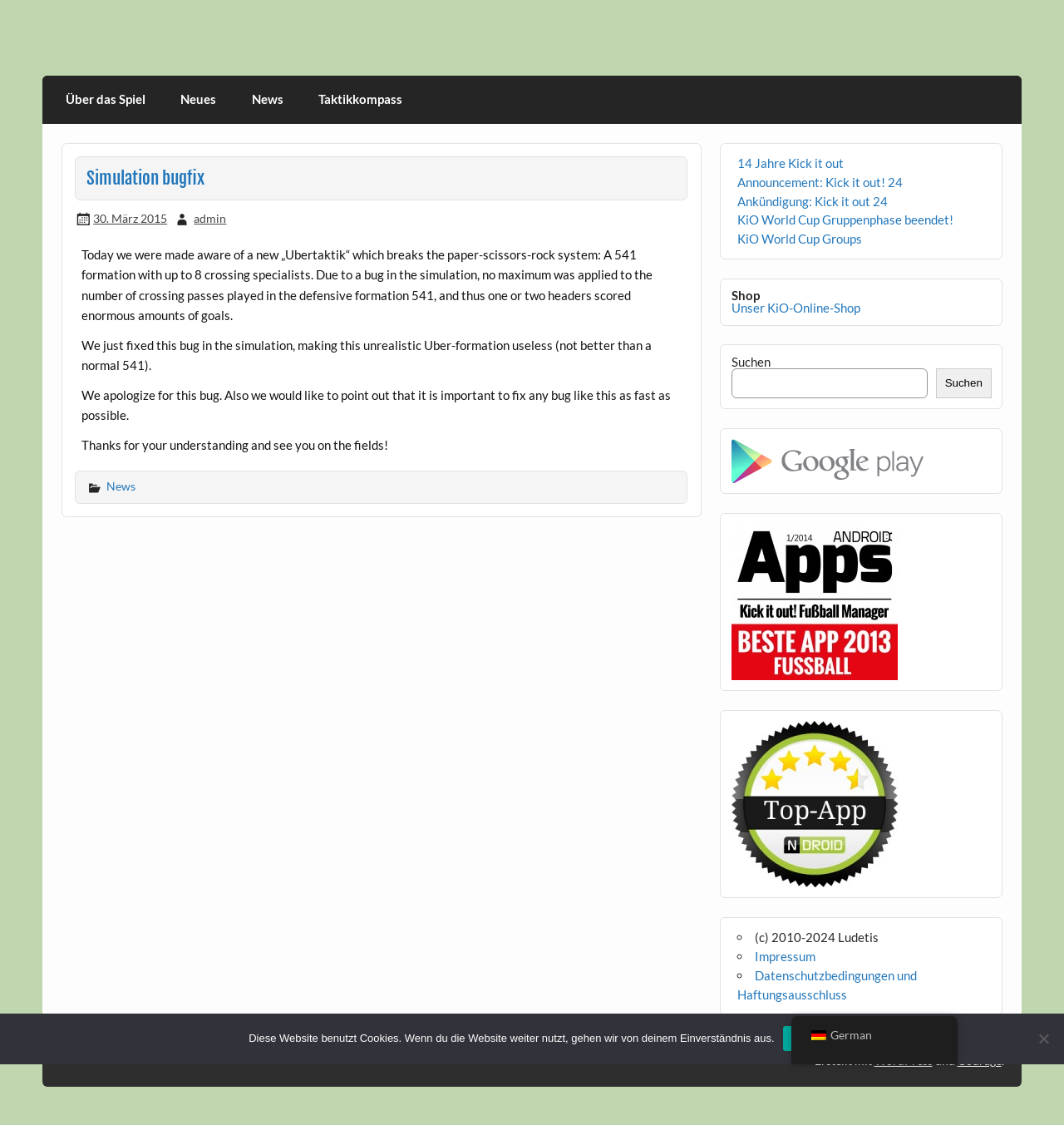Please predict the bounding box coordinates of the element's region where a click is necessary to complete the following instruction: "Search for something". The coordinates should be represented by four float numbers between 0 and 1, i.e., [left, top, right, bottom].

[0.687, 0.327, 0.872, 0.354]